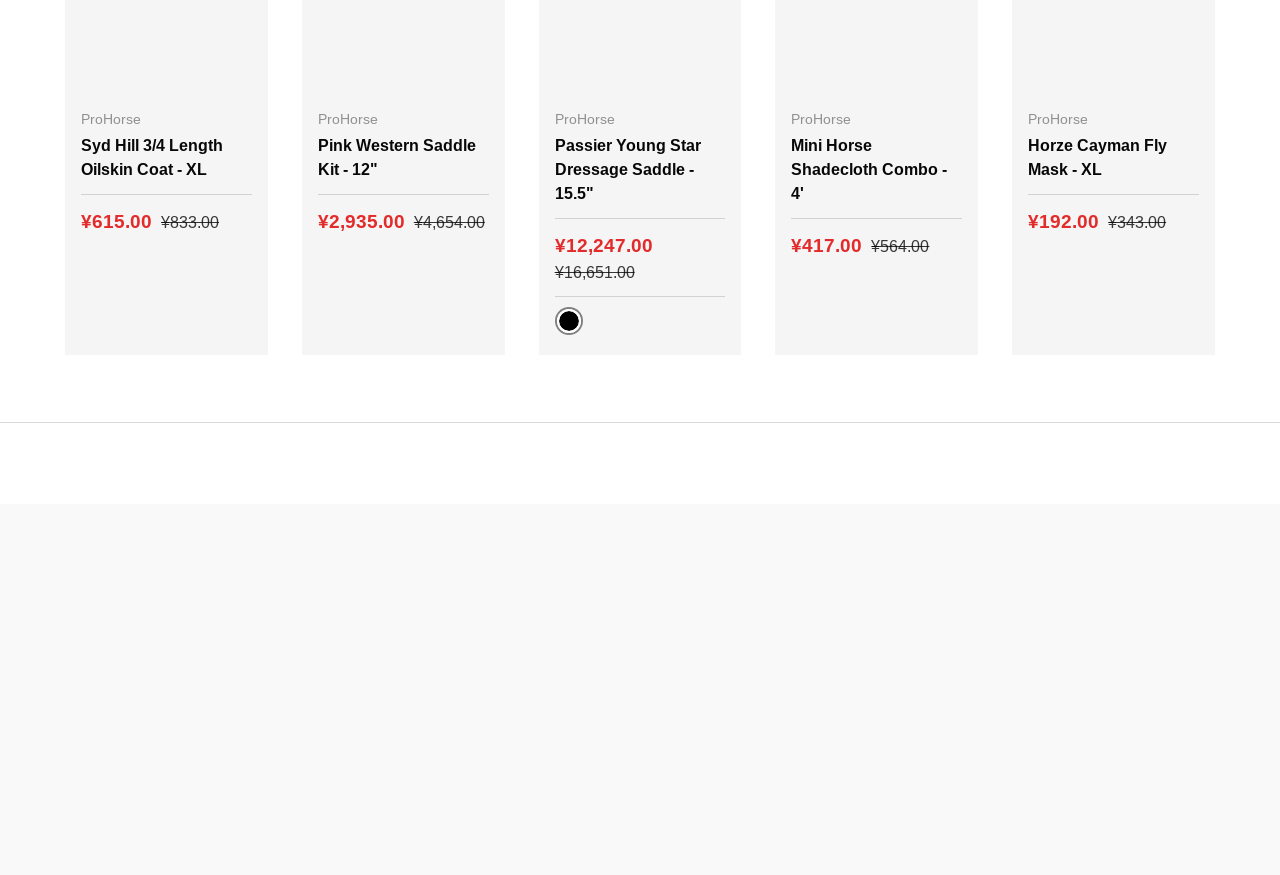Identify the bounding box coordinates for the UI element described as follows: alt="Technical is Technical". Use the format (top-left x, top-left y, bottom-right x, bottom-right y) and ensure all values are floating point numbers between 0 and 1.

None